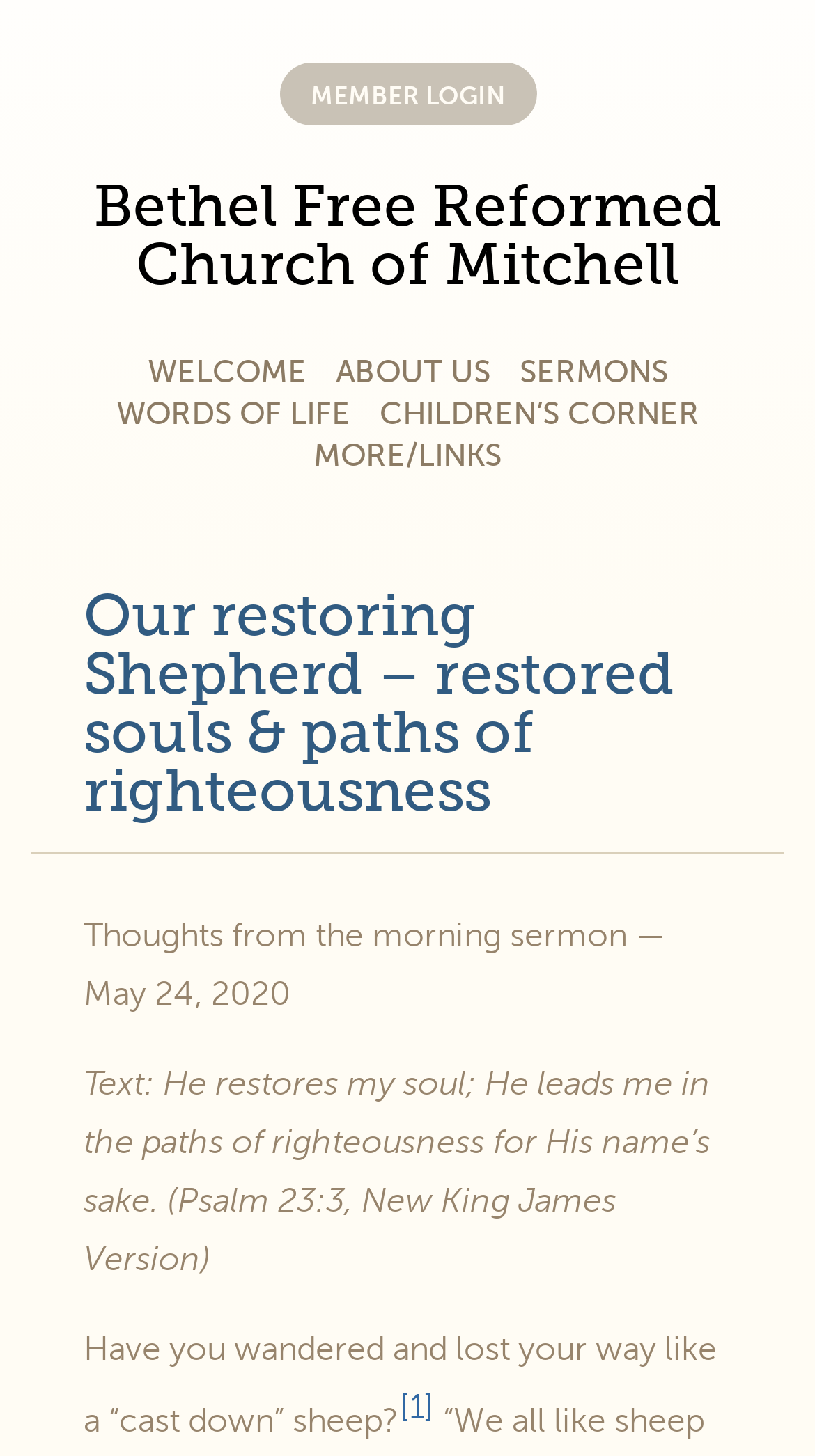Give a one-word or short phrase answer to this question: 
How many paragraphs of text are below the main heading?

3